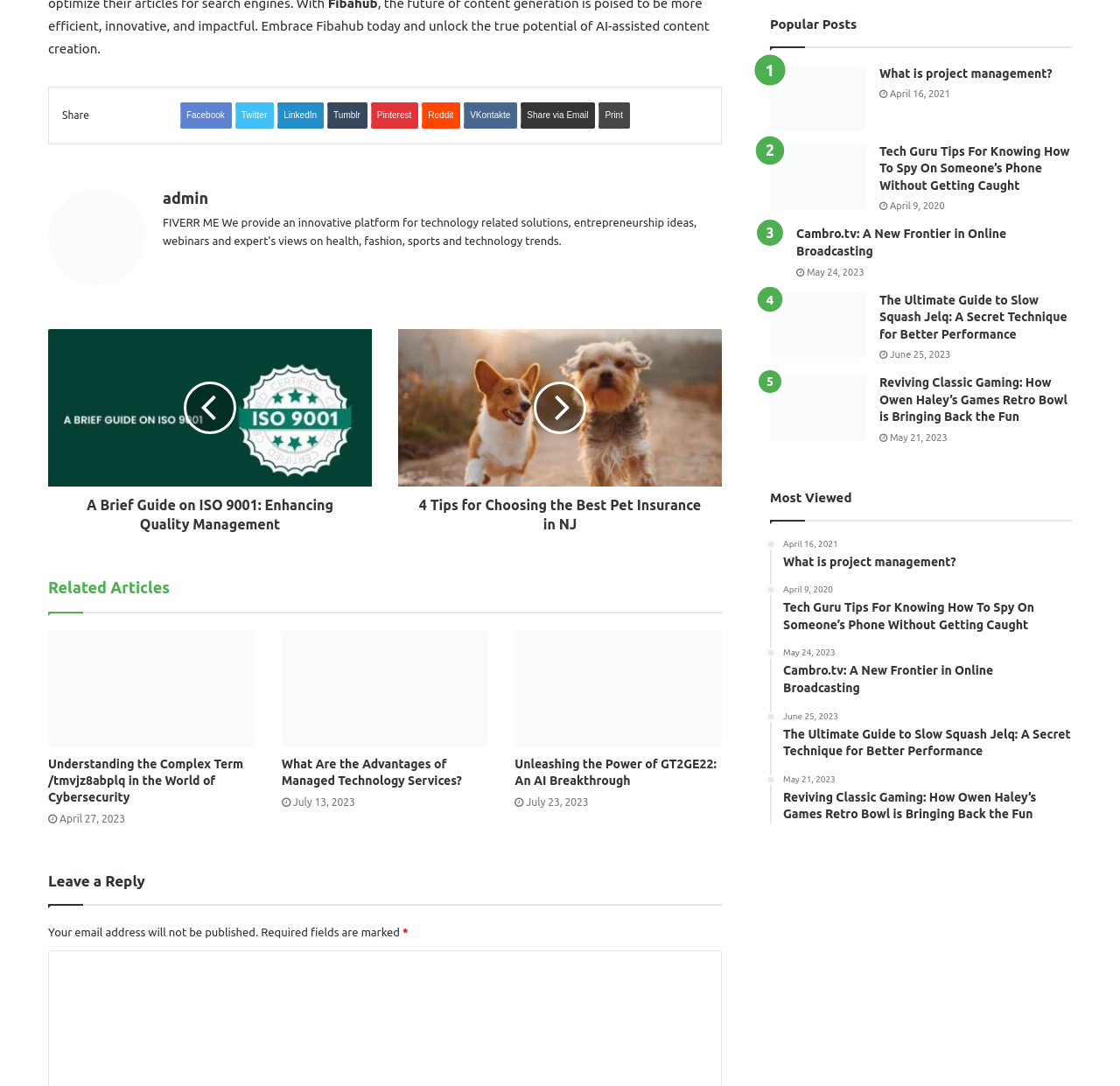Highlight the bounding box coordinates of the region I should click on to meet the following instruction: "Click the button to rate 5 out of 5".

None